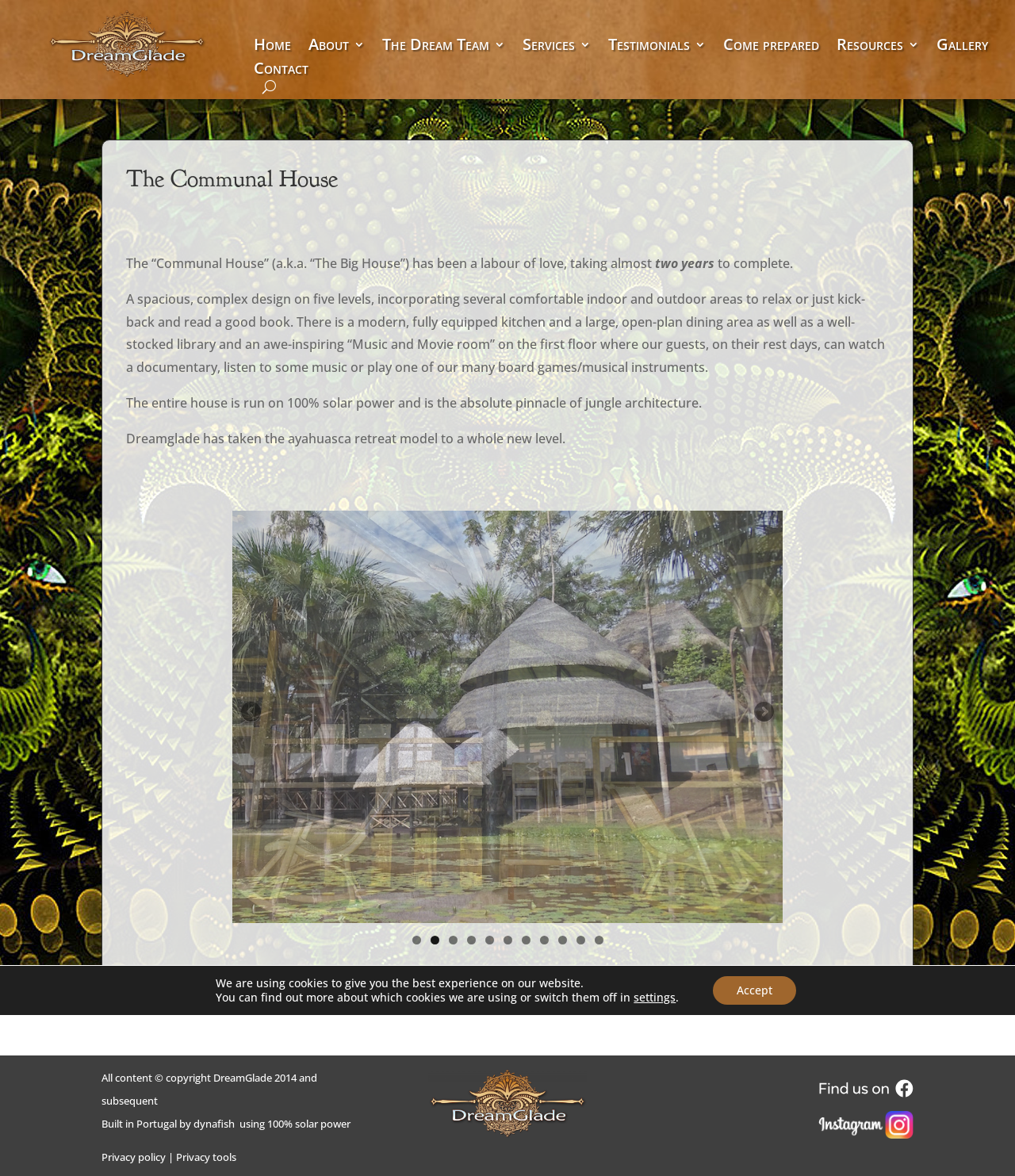How many levels does the house have?
By examining the image, provide a one-word or phrase answer.

five